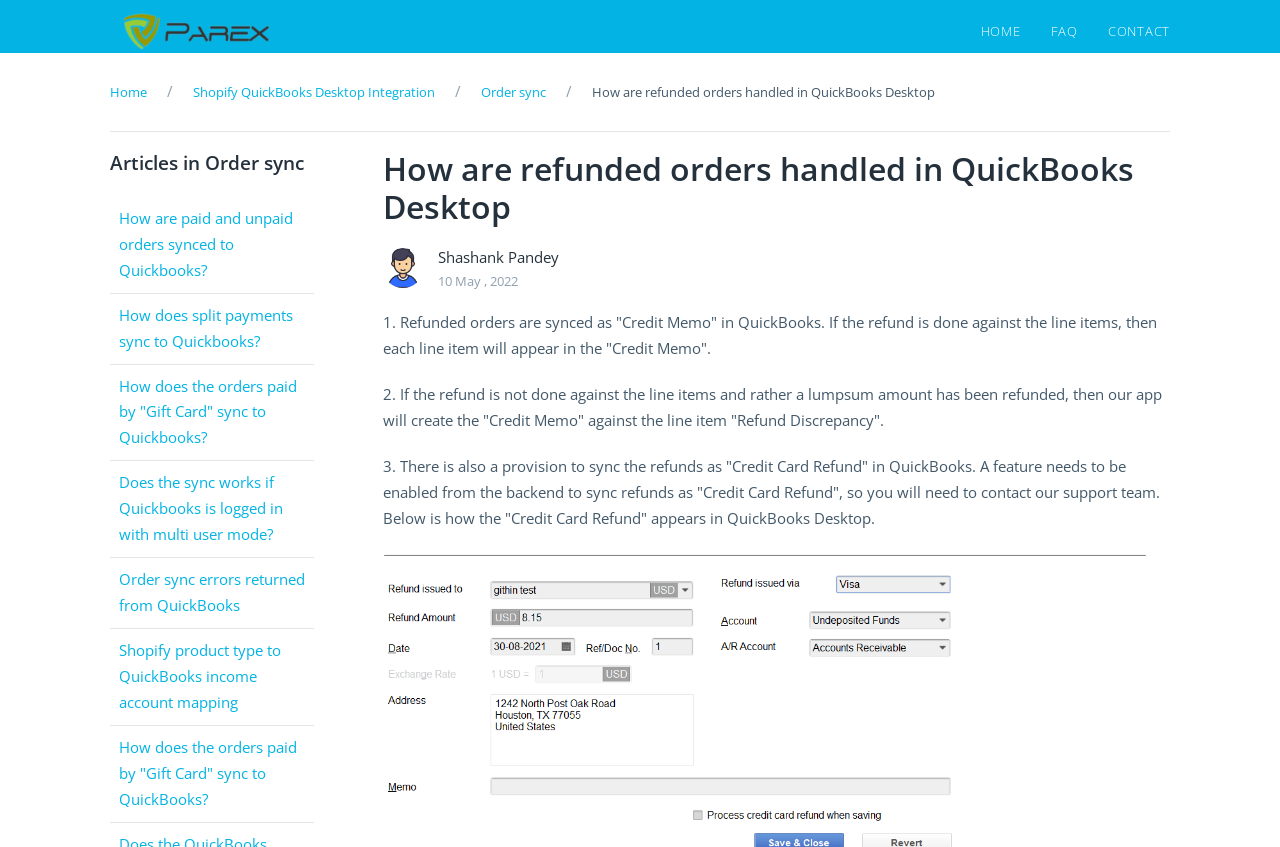Refer to the image and provide an in-depth answer to the question:
What is the date of publication of the article?

The date of publication of the article is mentioned below the main heading, which is 'How are refunded orders handled in QuickBooks Desktop'. The date is 10 May, 2022, and it is accompanied by the author's name, Shashank Pandey.